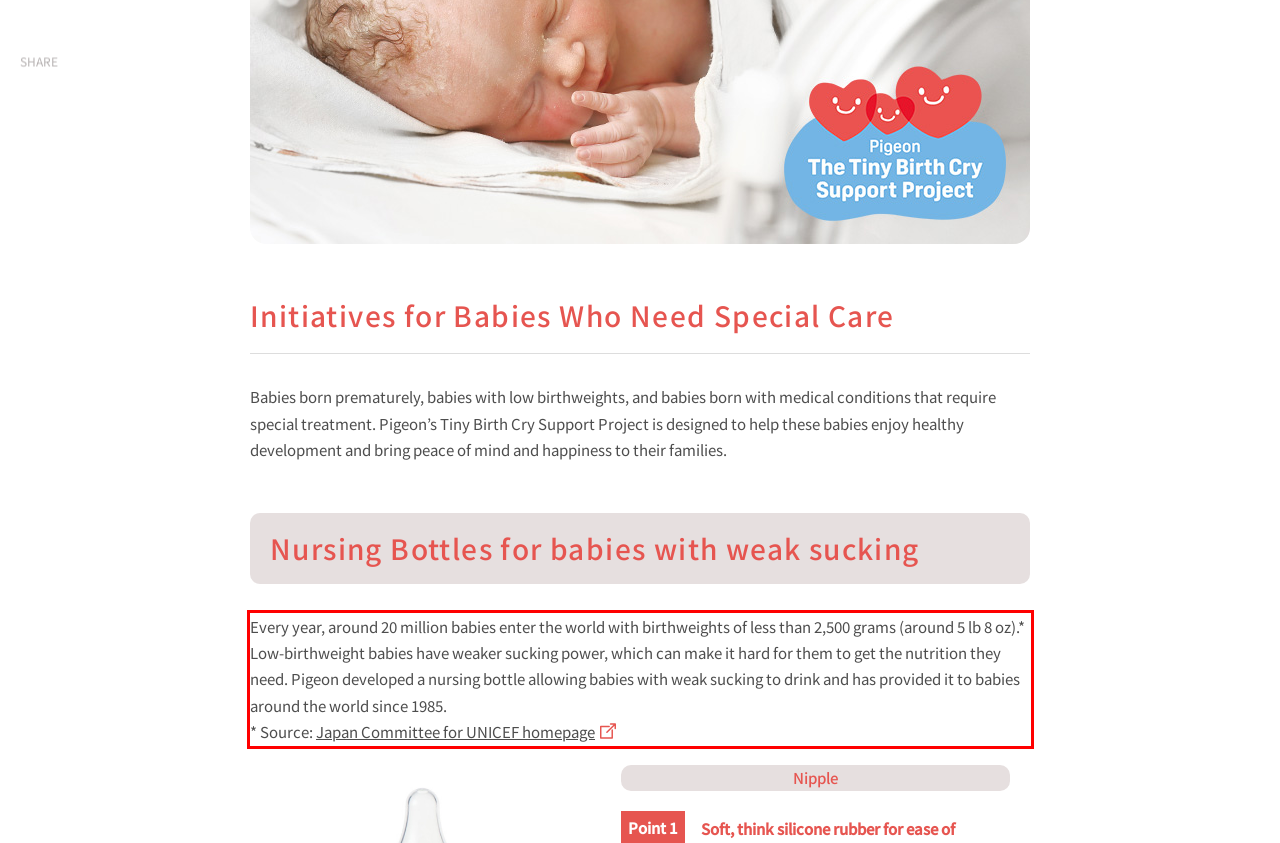Please look at the screenshot provided and find the red bounding box. Extract the text content contained within this bounding box.

Every year, around 20 million babies enter the world with birthweights of less than 2,500 grams (around 5 lb 8 oz).* Low-birthweight babies have weaker sucking power, which can make it hard for them to get the nutrition they need. Pigeon developed a nursing bottle allowing babies with weak sucking to drink and has provided it to babies around the world since 1985. * Source: Japan Committee for UNICEF homepage